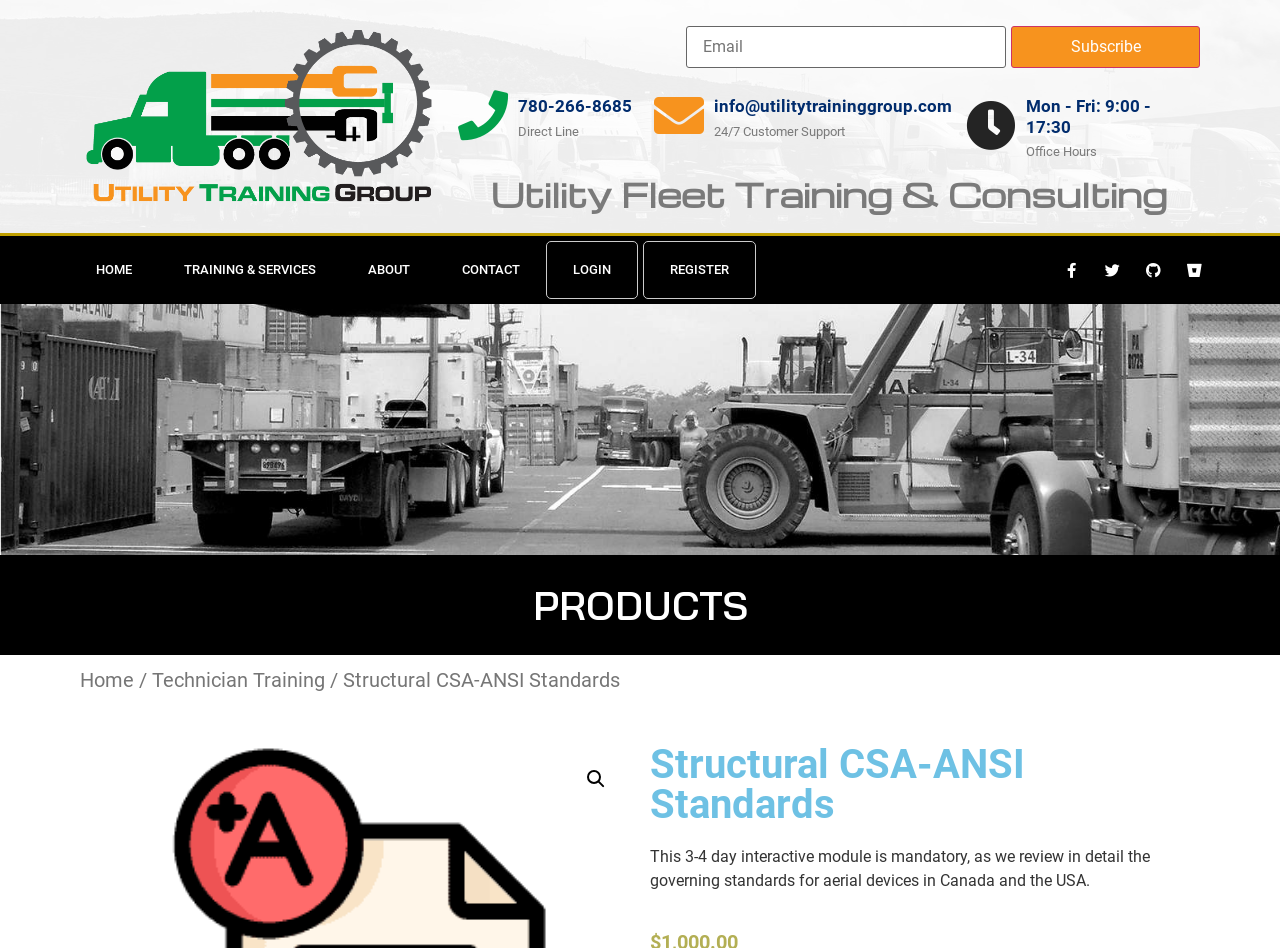Provide the bounding box coordinates of the UI element this sentence describes: "name="eael_mailchimp_email" placeholder="Email"".

[0.536, 0.028, 0.786, 0.072]